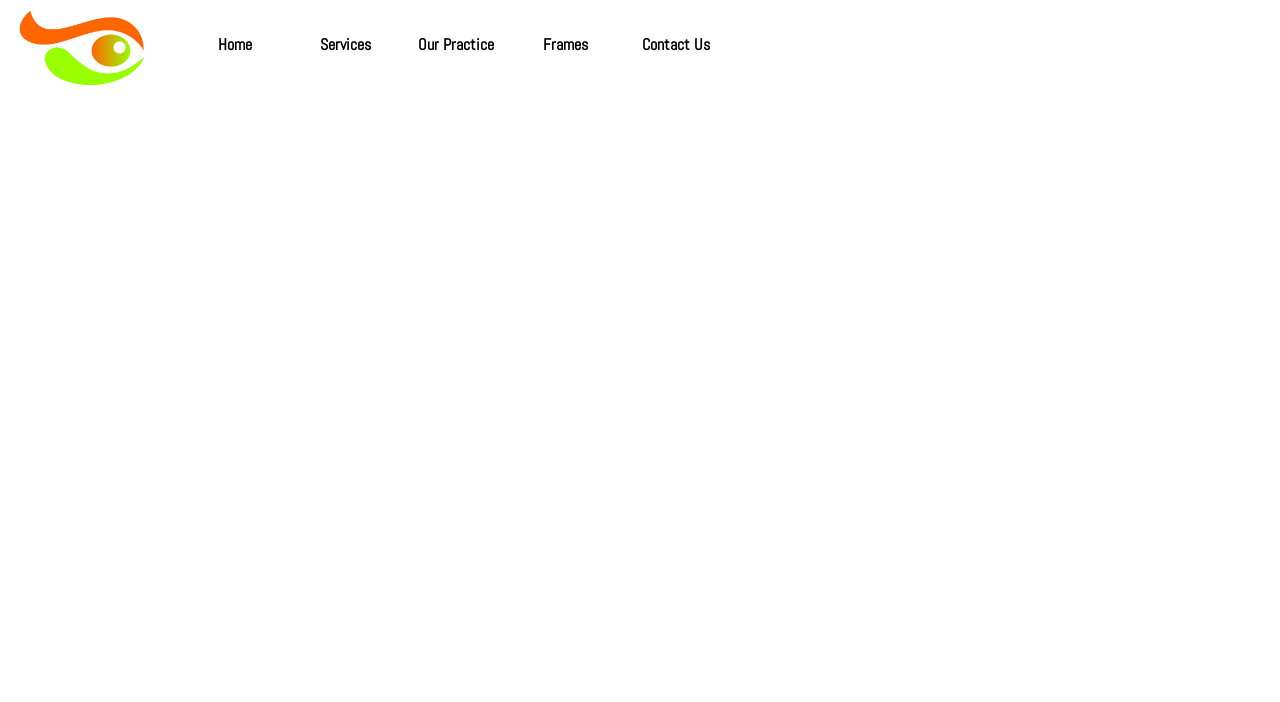Please answer the following query using a single word or phrase: 
How many links are on the top navigation bar?

5